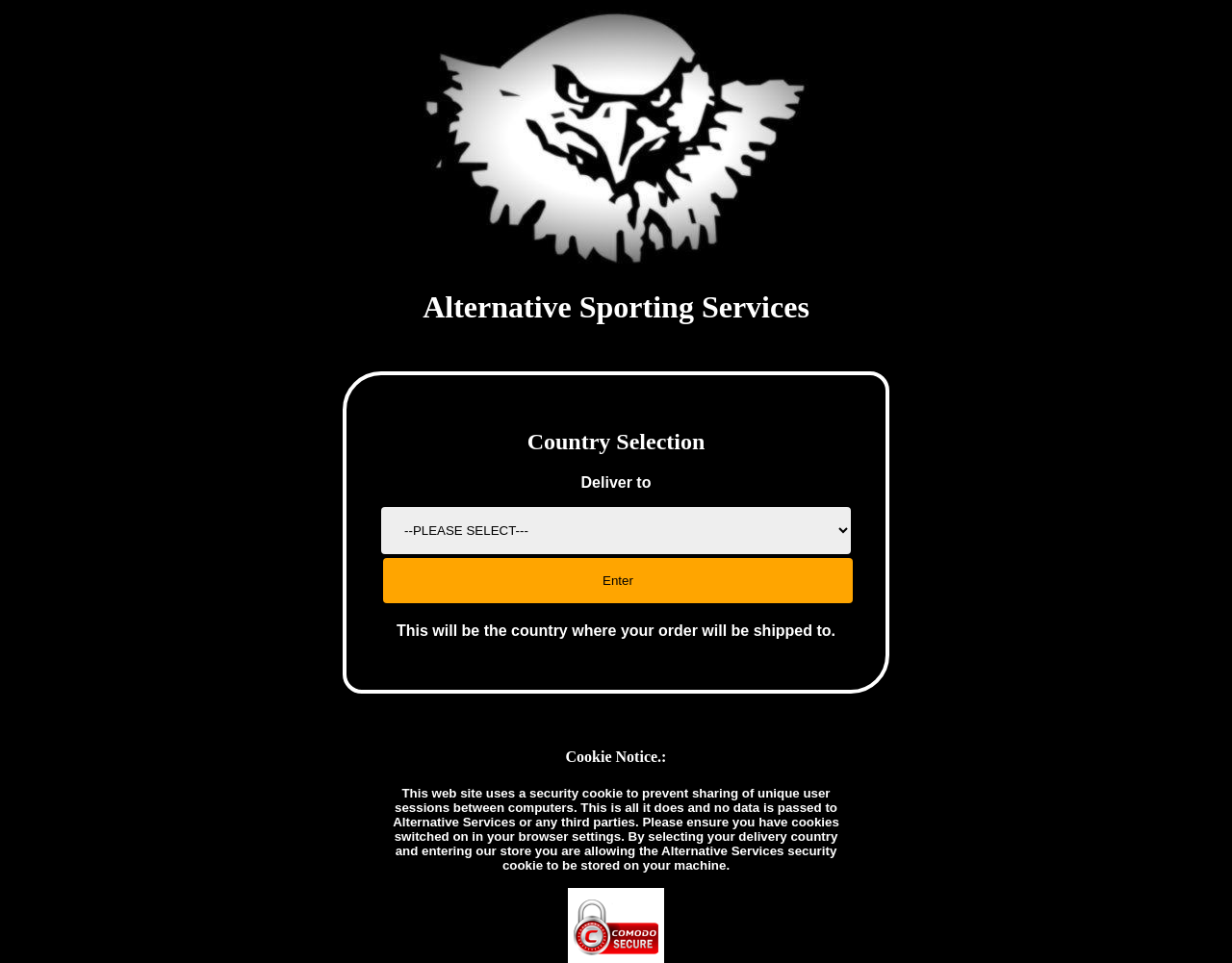From the element description: "parent_node: --PLEASE SELECT--- name="button" value="Enter"", extract the bounding box coordinates of the UI element. The coordinates should be expressed as four float numbers between 0 and 1, in the order [left, top, right, bottom].

[0.311, 0.579, 0.692, 0.626]